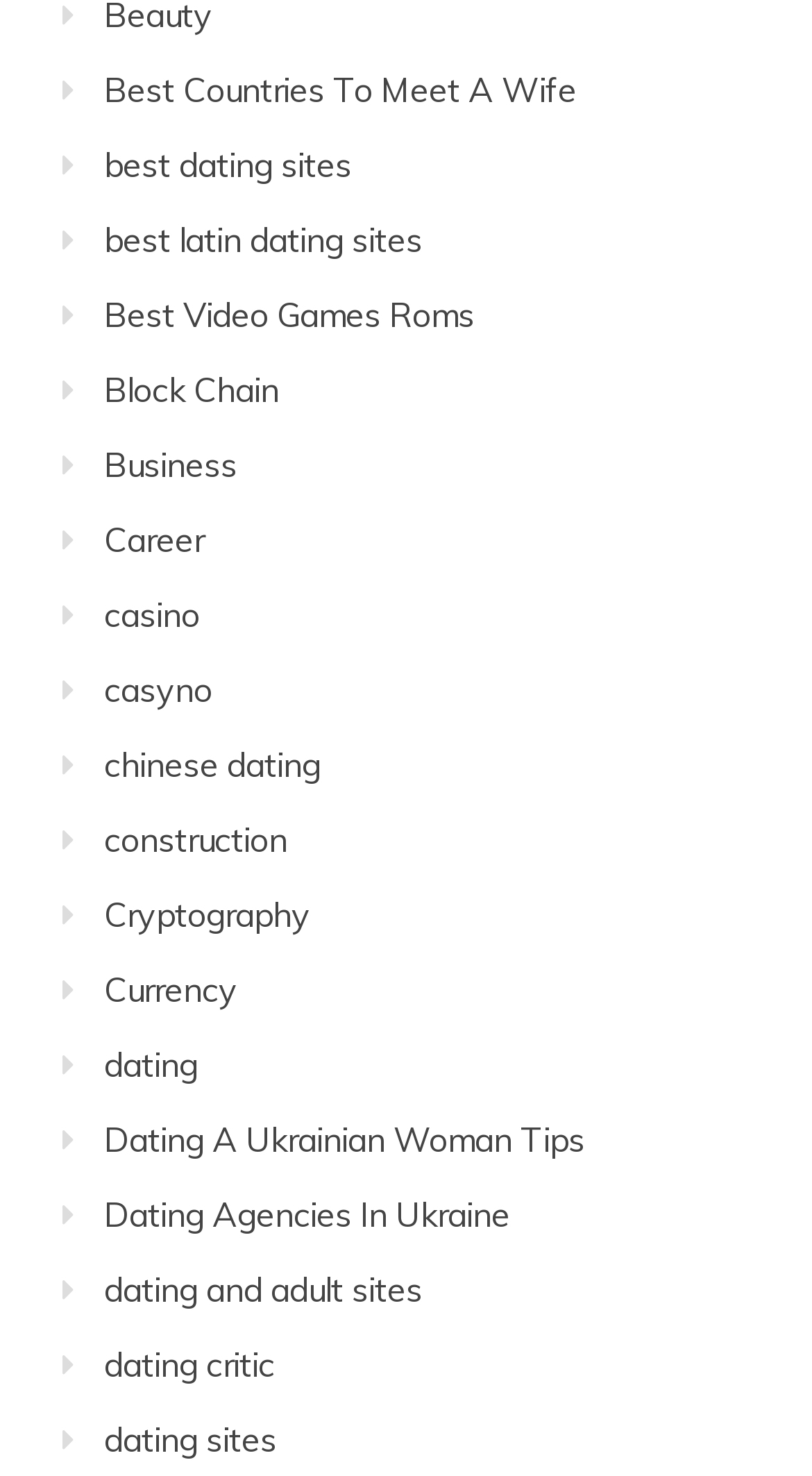Give the bounding box coordinates for the element described by: "Currency".

[0.128, 0.656, 0.292, 0.685]